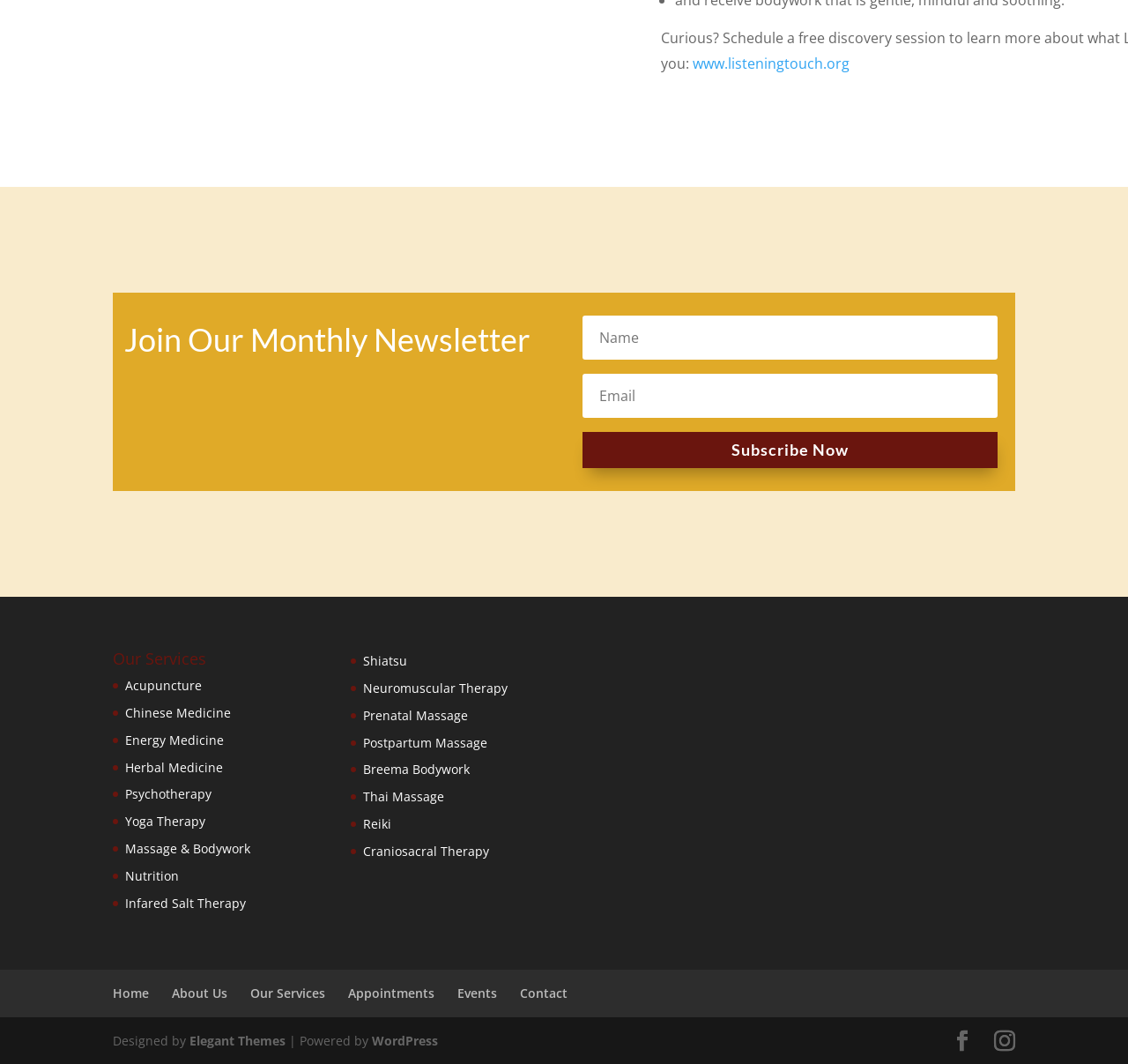Using floating point numbers between 0 and 1, provide the bounding box coordinates in the format (top-left x, top-left y, bottom-right x, bottom-right y). Locate the UI element described here: parent_node: Search name="q" placeholder="Search" title="[F]"

None